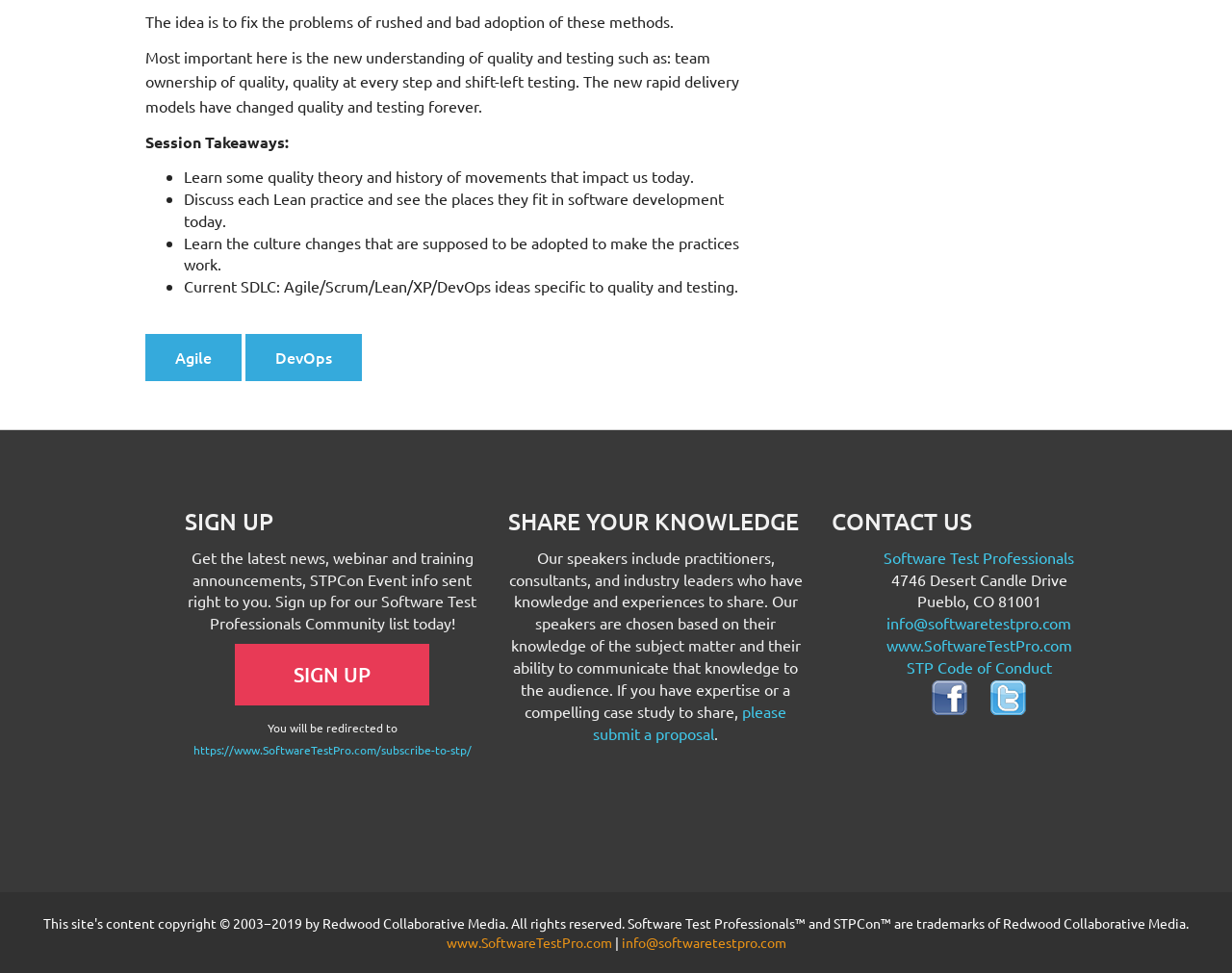Provide the bounding box coordinates of the HTML element this sentence describes: "SIGN UP".

[0.191, 0.662, 0.348, 0.725]